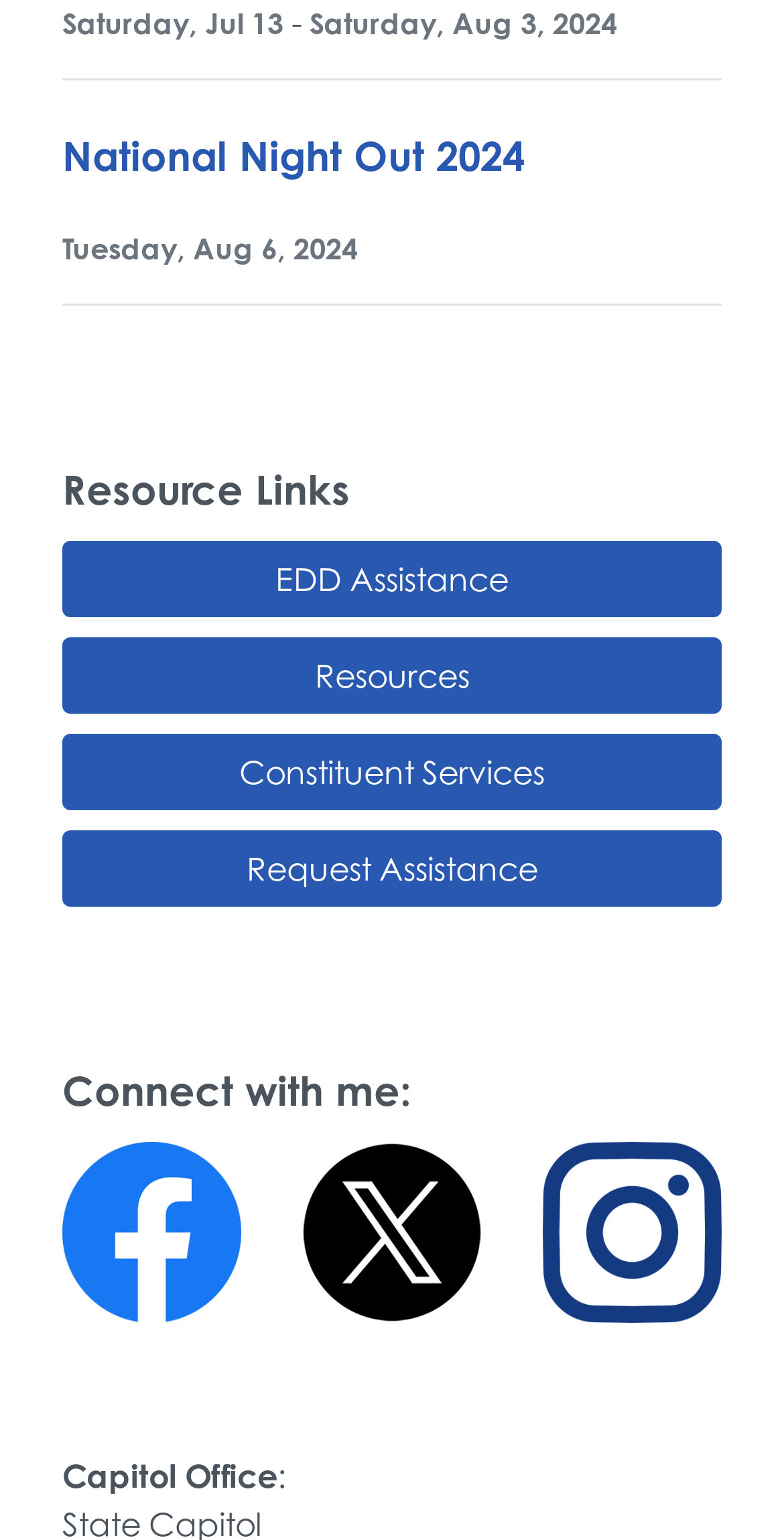Please predict the bounding box coordinates of the element's region where a click is necessary to complete the following instruction: "Get EDD Assistance". The coordinates should be represented by four float numbers between 0 and 1, i.e., [left, top, right, bottom].

[0.079, 0.351, 0.921, 0.401]